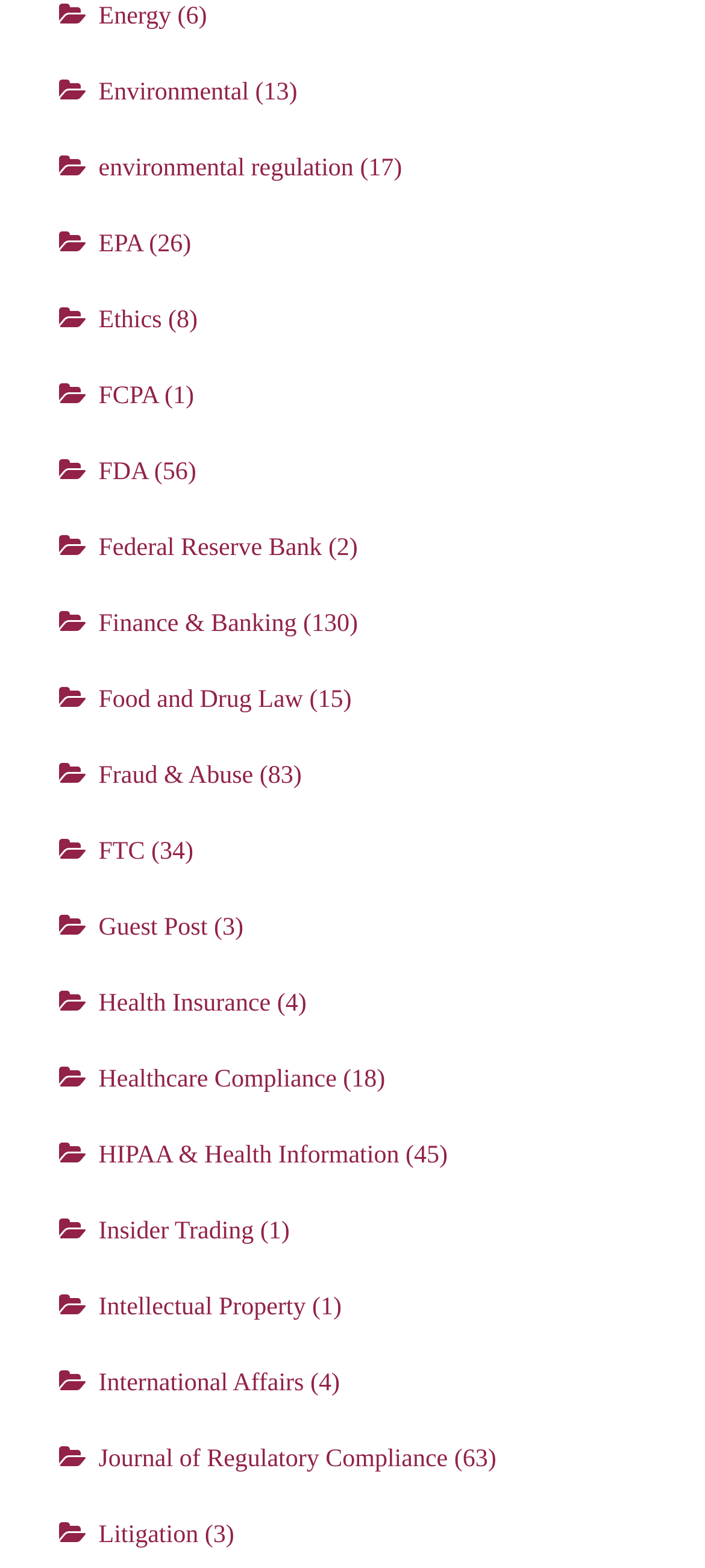Using the description: "Energy", determine the UI element's bounding box coordinates. Ensure the coordinates are in the format of four float numbers between 0 and 1, i.e., [left, top, right, bottom].

[0.14, 0.003, 0.243, 0.02]